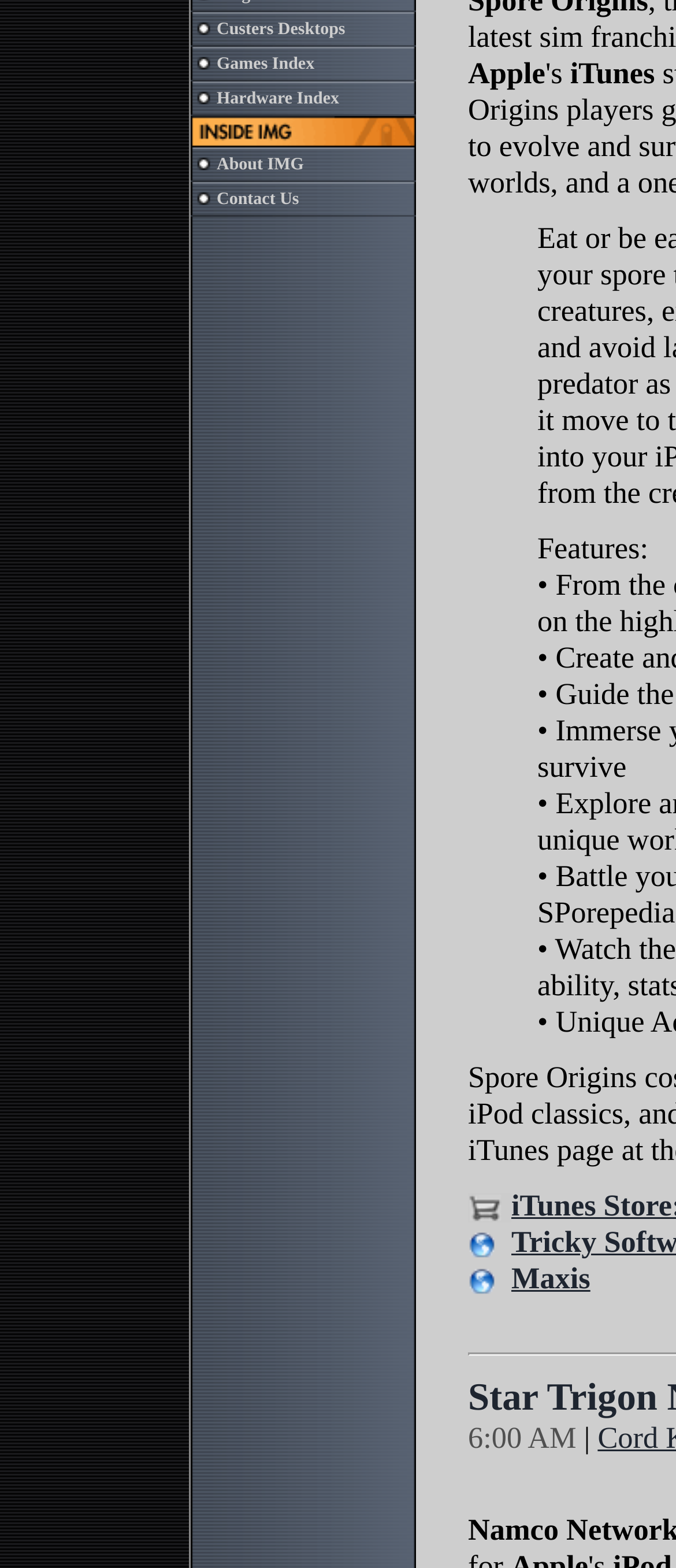Show the bounding box coordinates for the HTML element as described: "About IMG".

[0.321, 0.099, 0.449, 0.111]